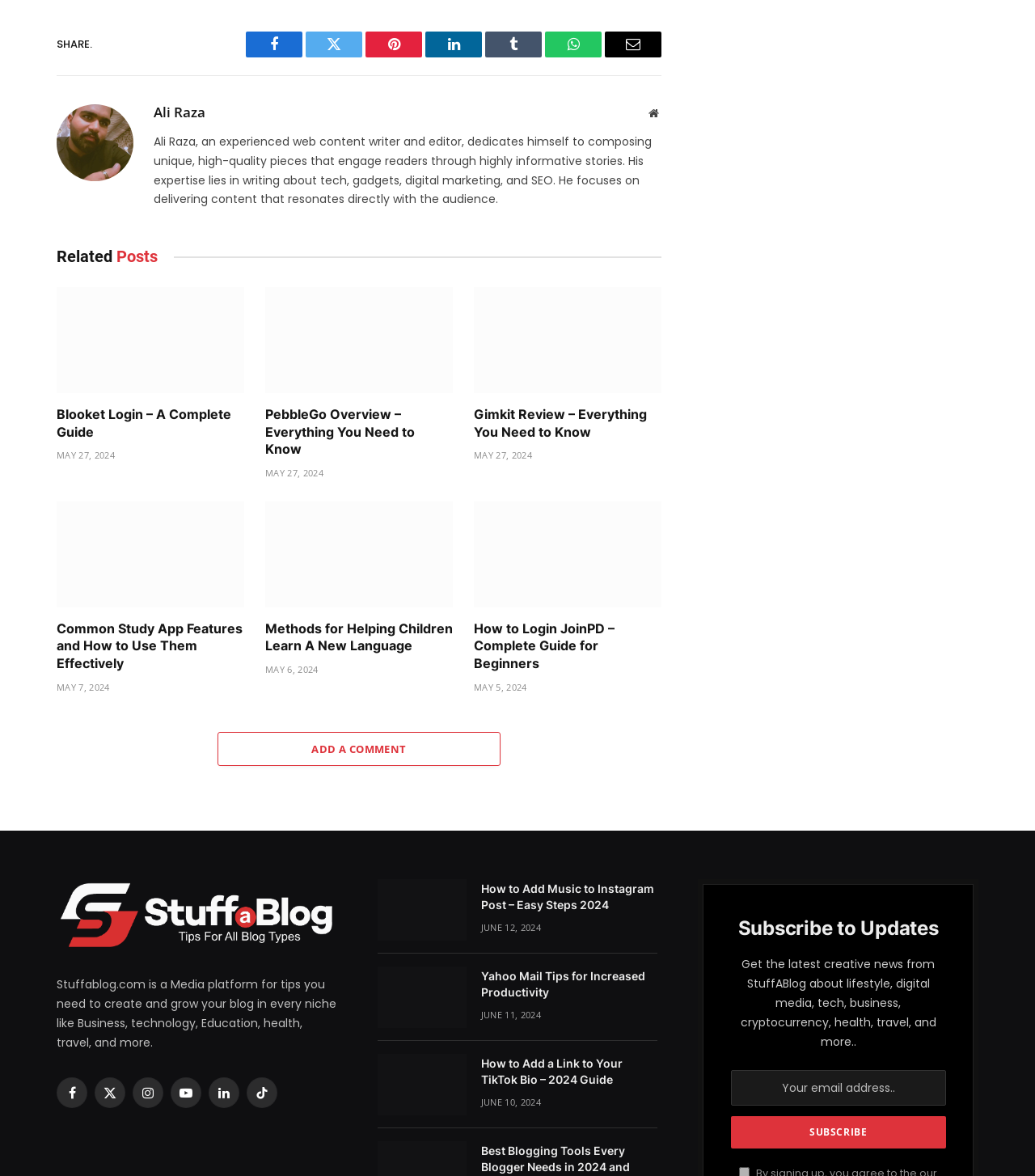Kindly determine the bounding box coordinates of the area that needs to be clicked to fulfill this instruction: "Visit the author's website".

[0.623, 0.09, 0.639, 0.103]